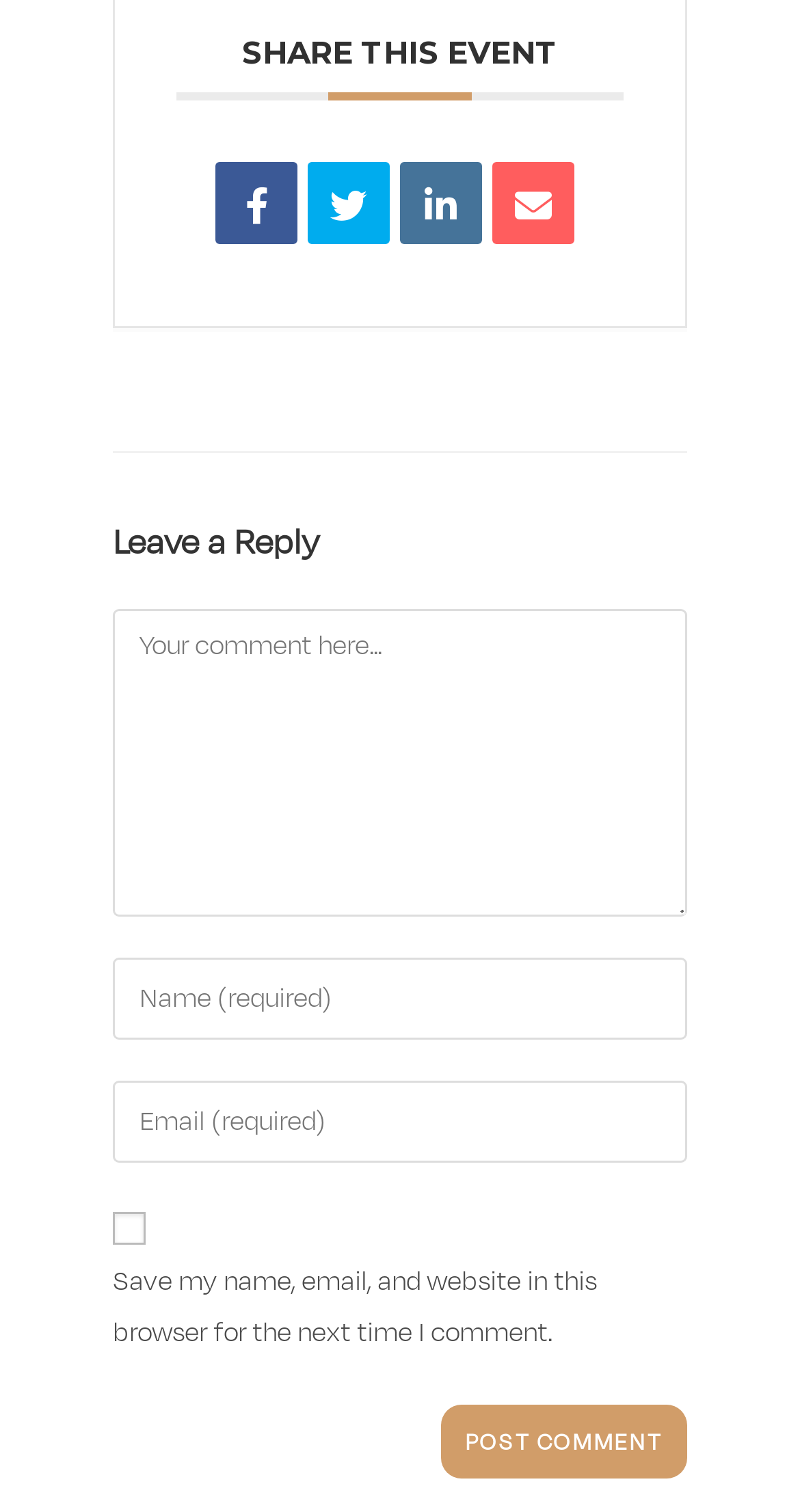Find and indicate the bounding box coordinates of the region you should select to follow the given instruction: "Post your comment".

[0.55, 0.929, 0.859, 0.978]